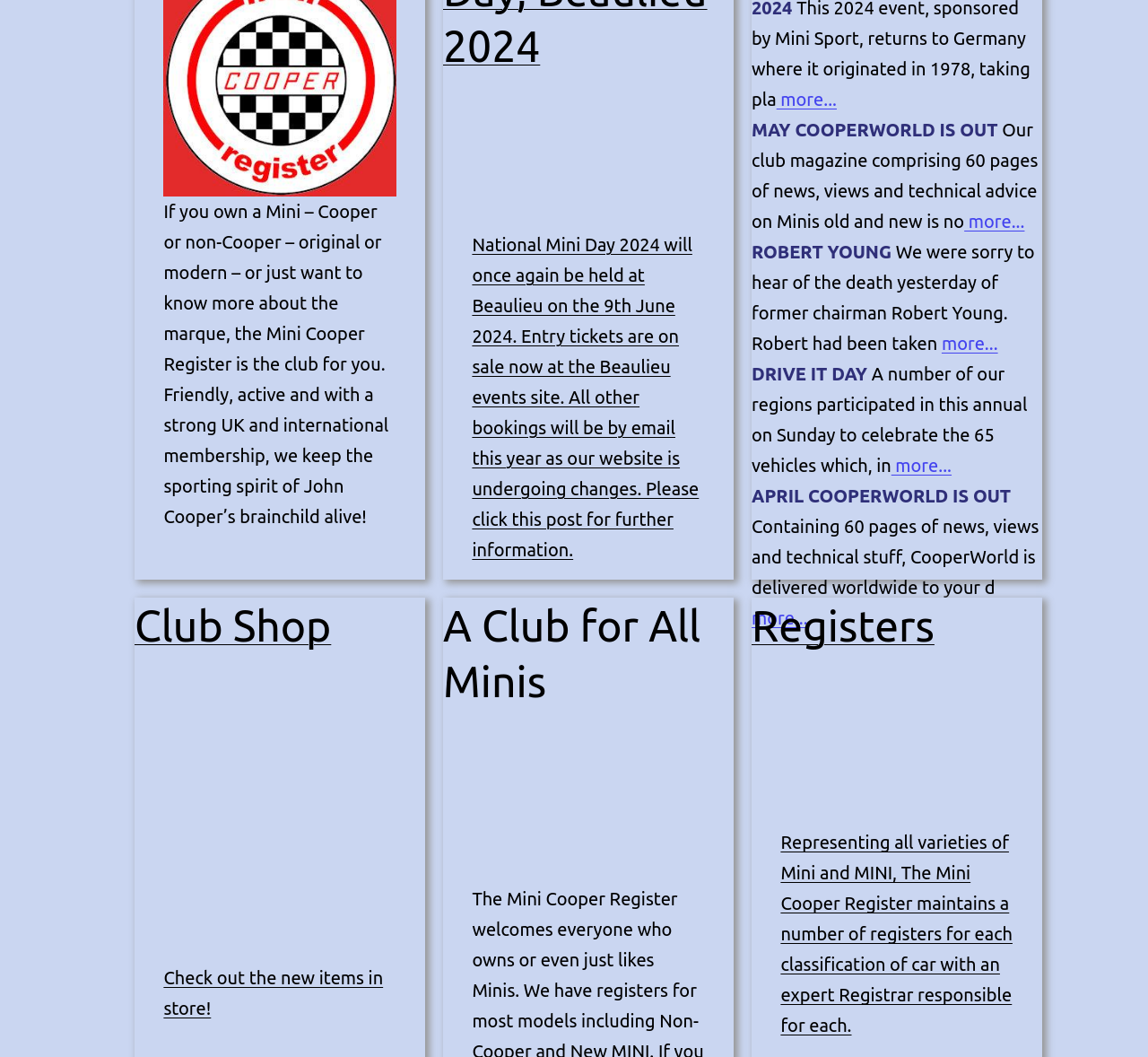What is the purpose of the Registers maintained by the club?
Respond with a short answer, either a single word or a phrase, based on the image.

Representing all varieties of Mini and MINI